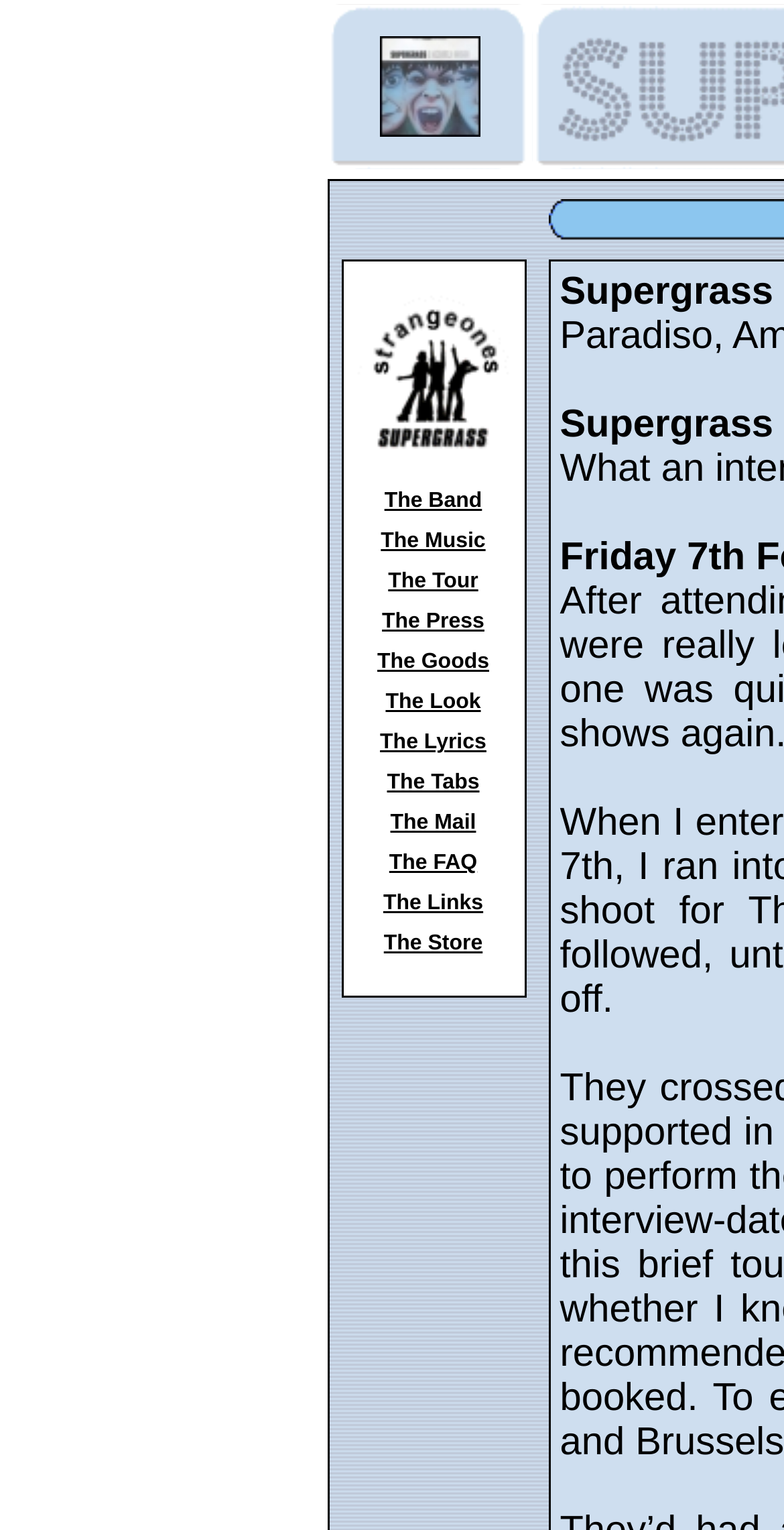Pinpoint the bounding box coordinates of the clickable area necessary to execute the following instruction: "visit the official website". The coordinates should be given as four float numbers between 0 and 1, namely [left, top, right, bottom].

[0.44, 0.28, 0.665, 0.3]